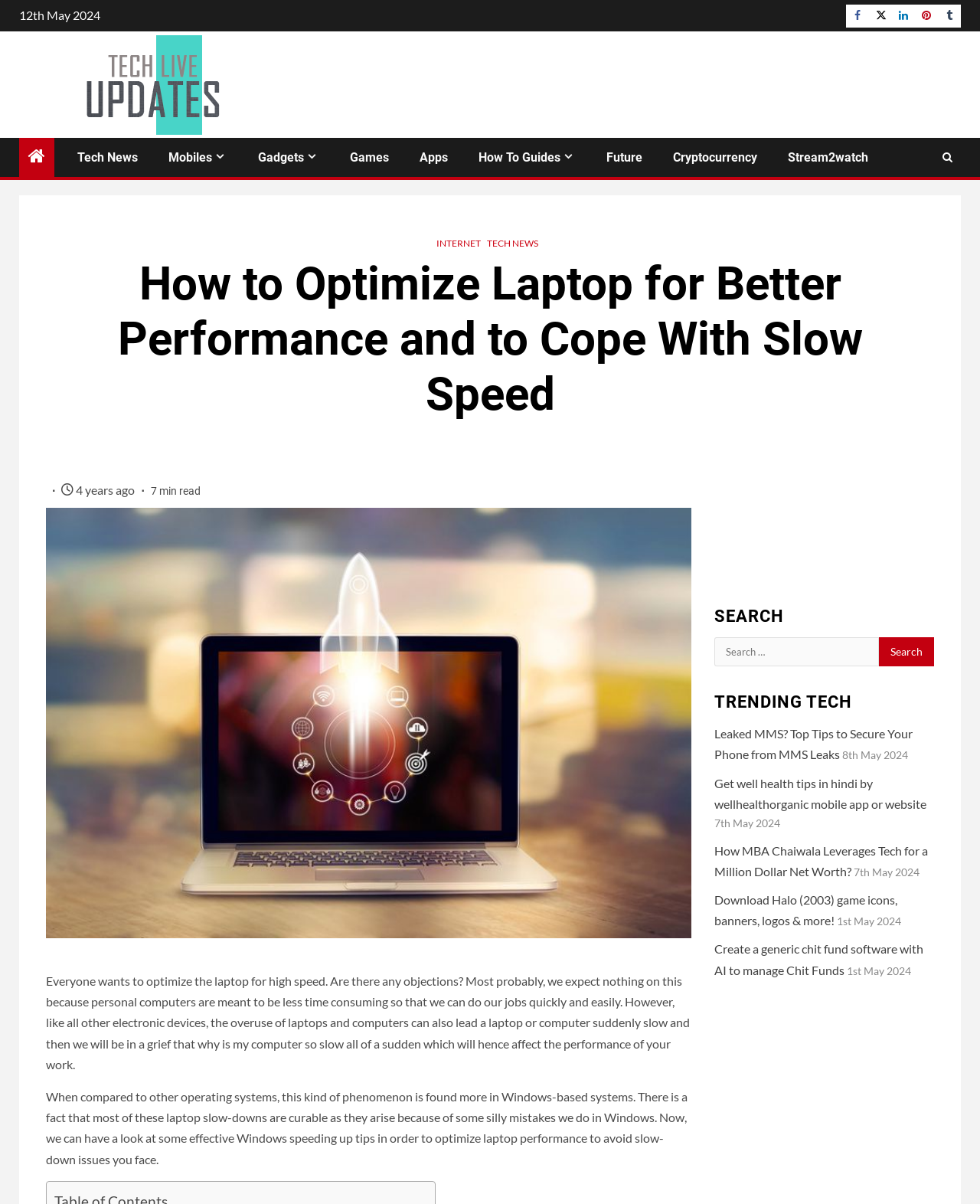Show me the bounding box coordinates of the clickable region to achieve the task as per the instruction: "Search for something".

[0.729, 0.529, 0.897, 0.554]